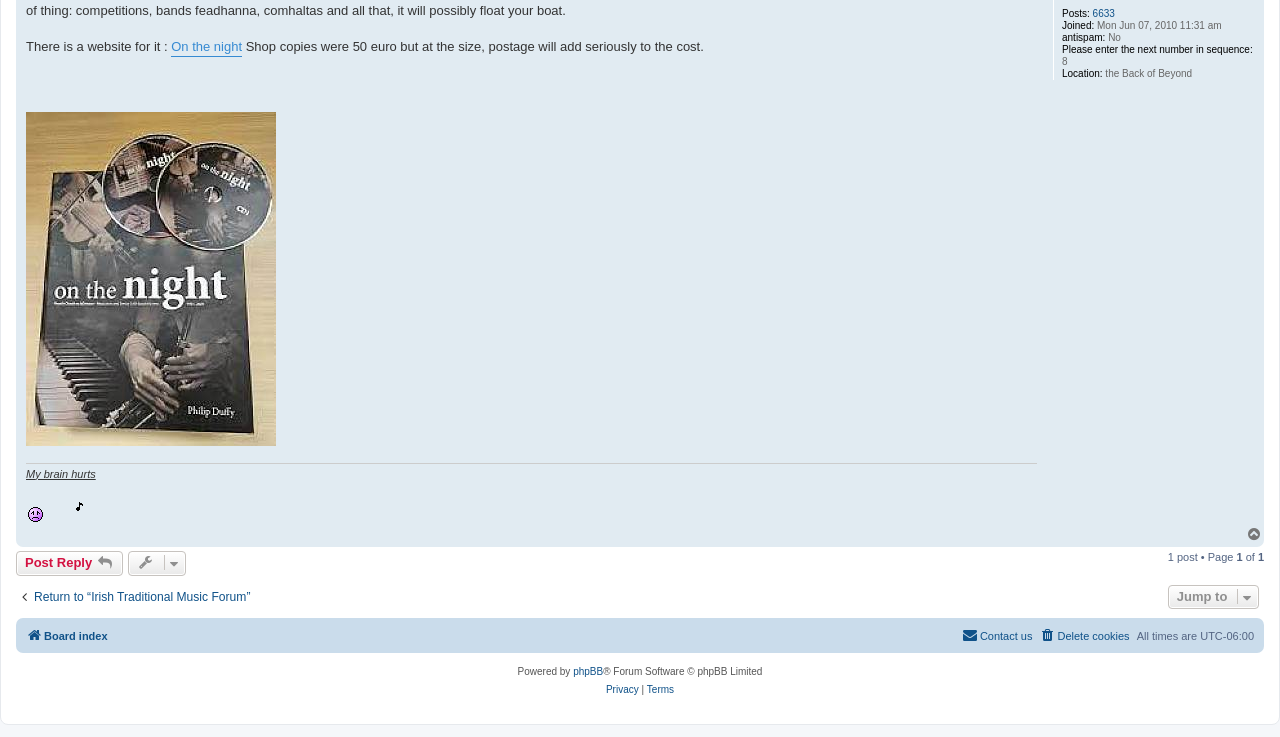Determine the bounding box coordinates (top-left x, top-left y, bottom-right x, bottom-right y) of the UI element described in the following text: Privacy | Terms

[0.02, 0.924, 0.98, 0.948]